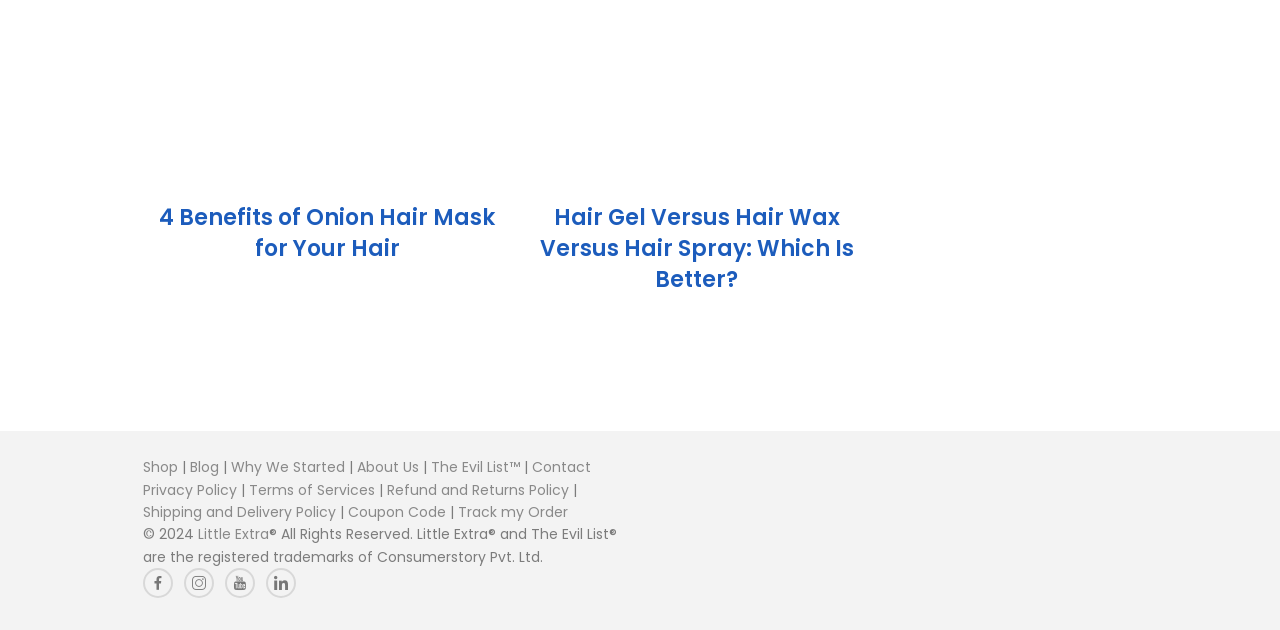Please give a one-word or short phrase response to the following question: 
What is the topic of the first article?

Onion hair mask